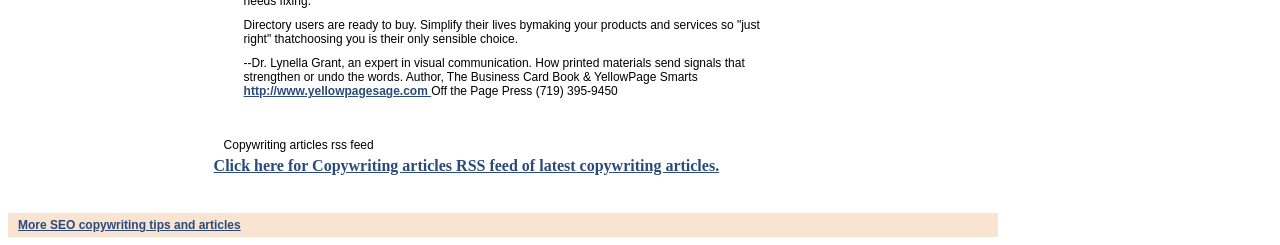Give a concise answer using one word or a phrase to the following question:
What is the topic of the RSS feed?

Copywriting articles